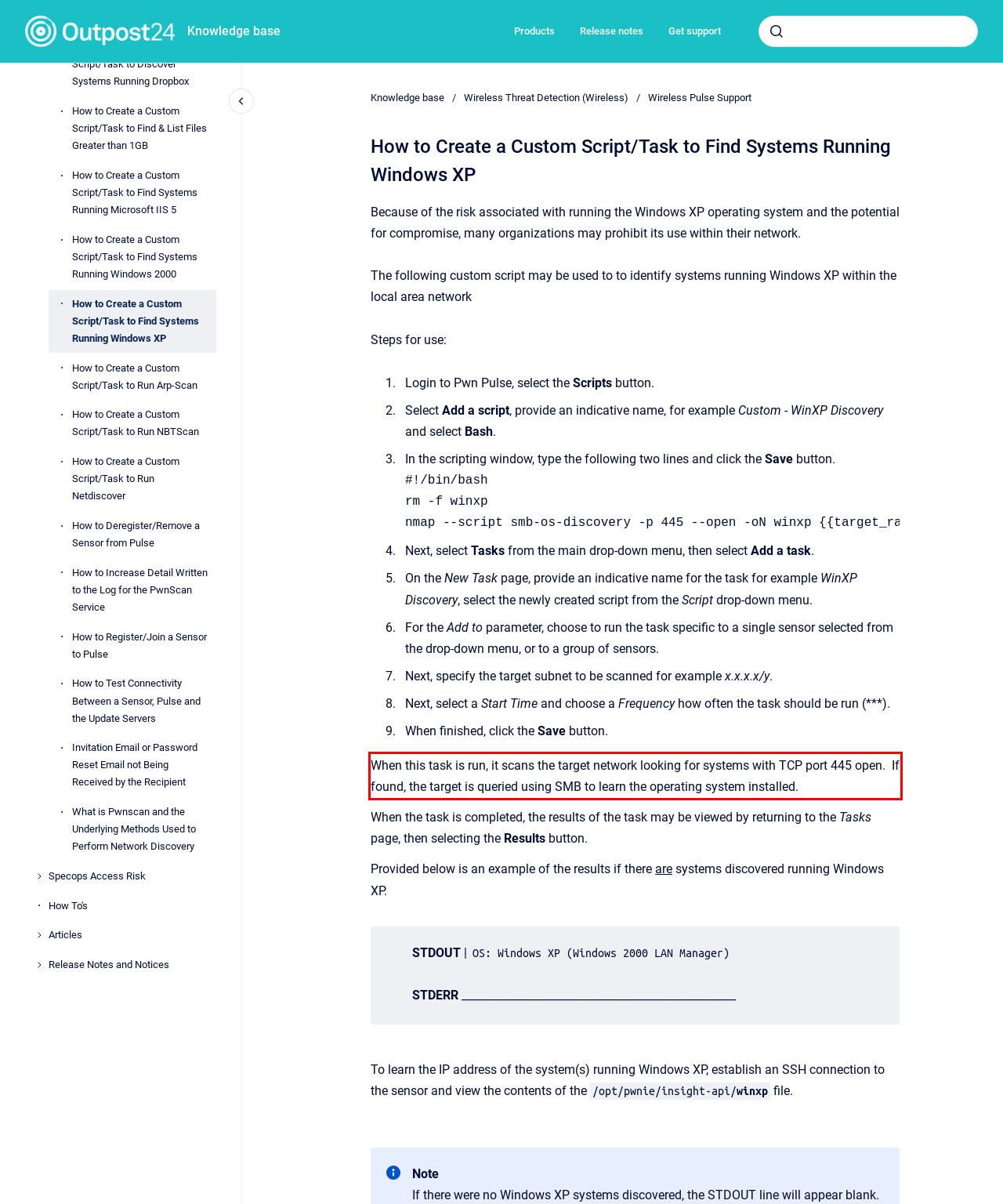Please extract the text content from the UI element enclosed by the red rectangle in the screenshot.

When this task is run, it scans the target network looking for systems with TCP port 445 open. If found, the target is queried using SMB to learn the operating system installed.